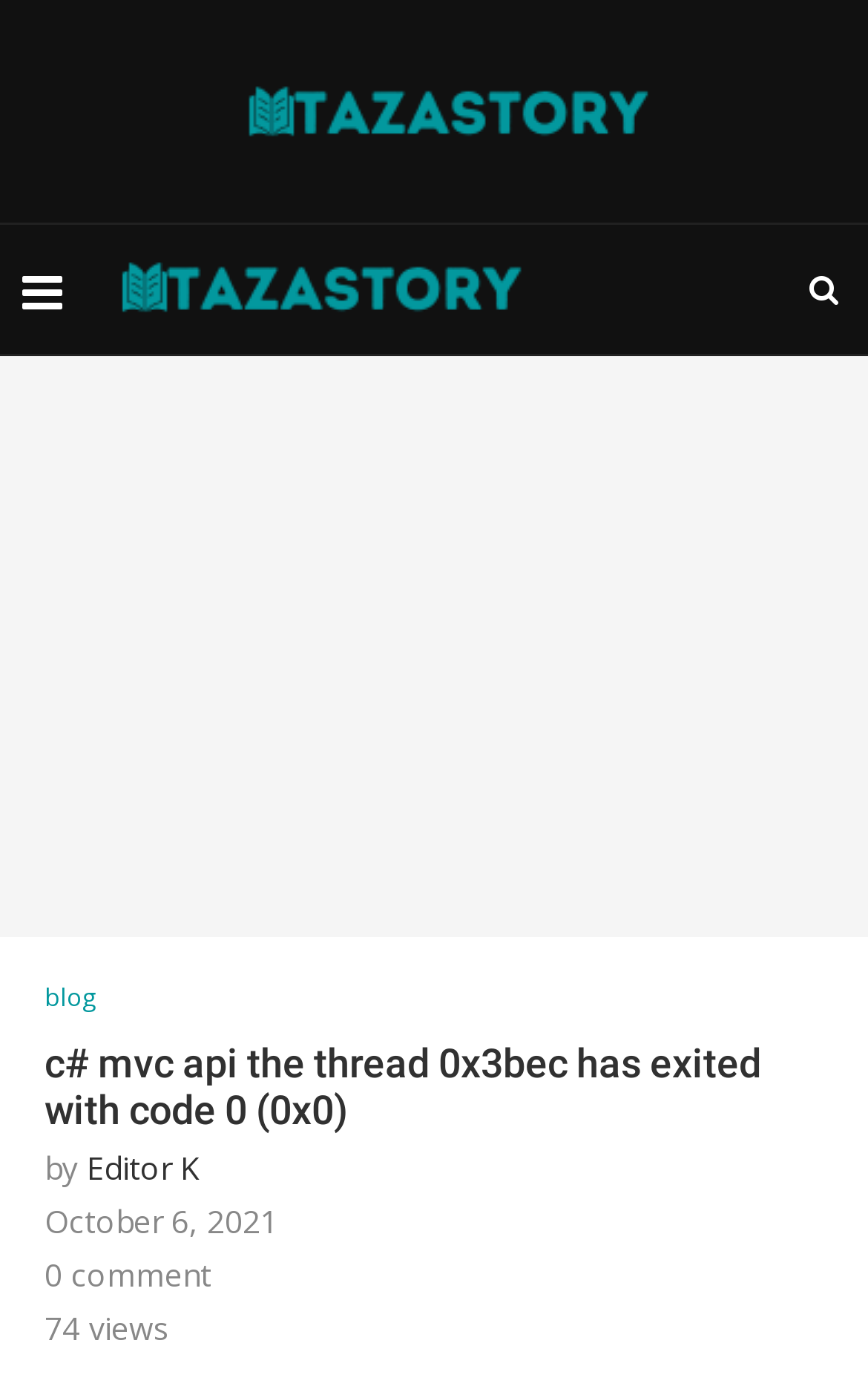Find the bounding box coordinates for the HTML element described as: "blog". The coordinates should consist of four float values between 0 and 1, i.e., [left, top, right, bottom].

[0.051, 0.707, 0.11, 0.728]